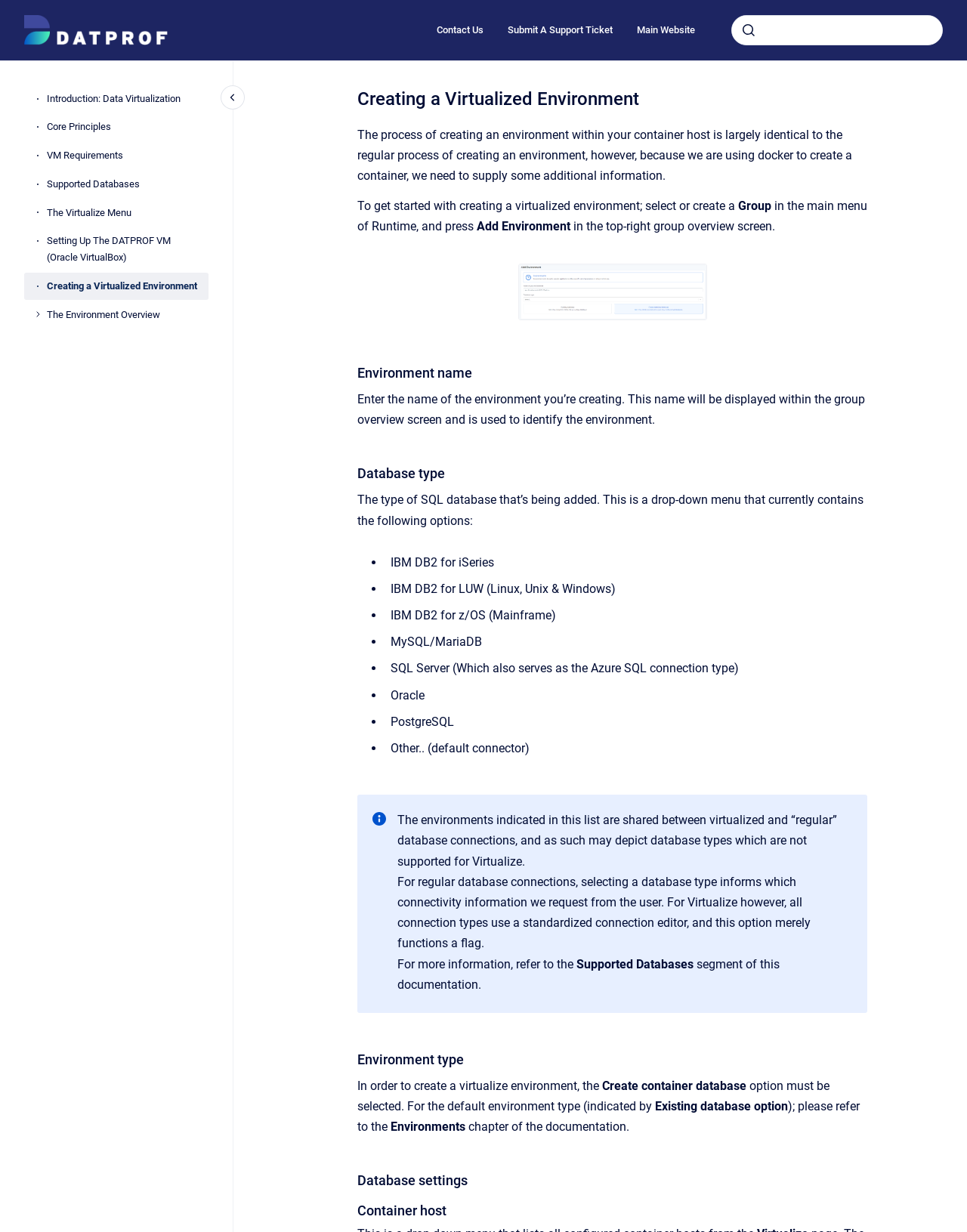Respond to the question below with a single word or phrase:
What is the purpose of the 'Add Environment' button?

to add an environment